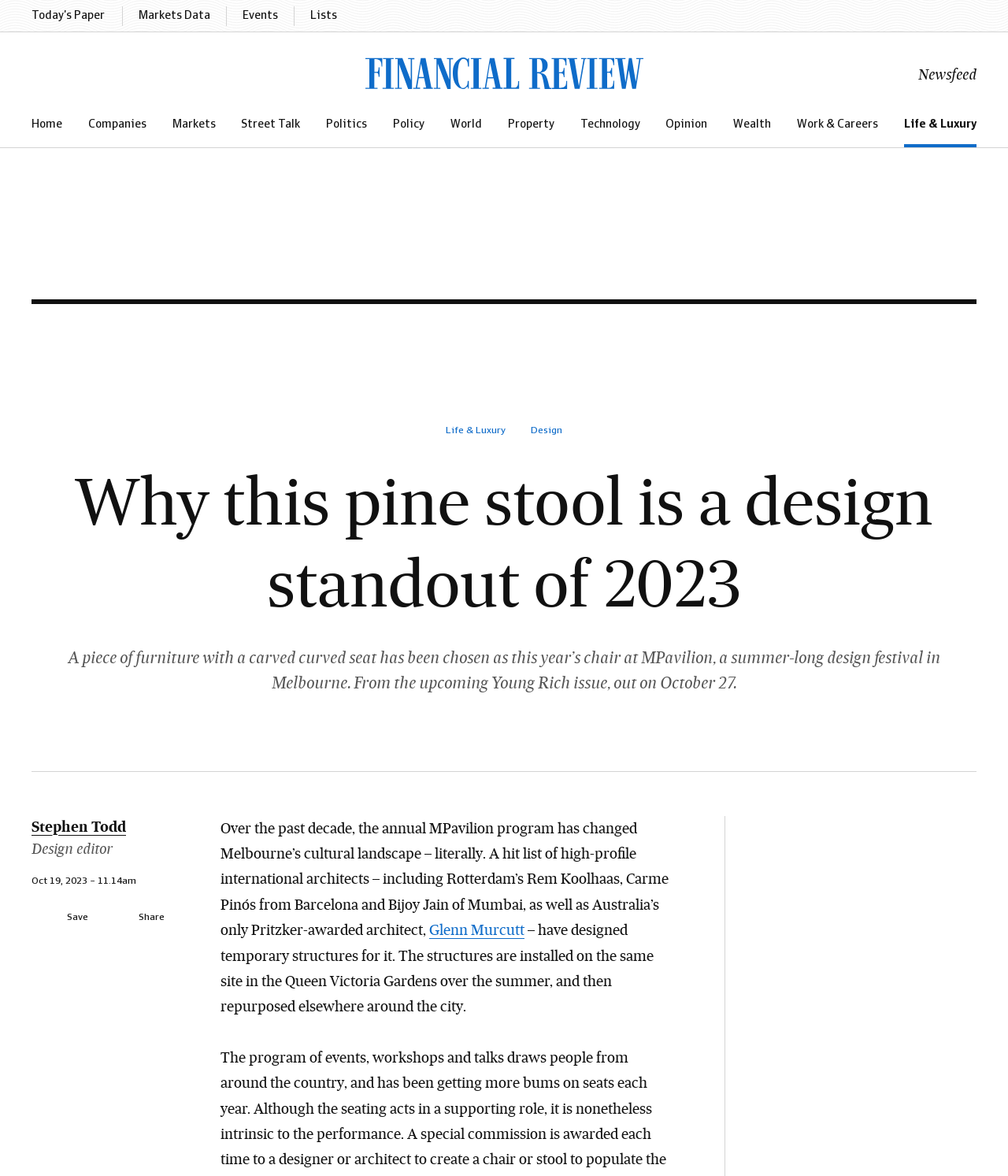Construct a thorough caption encompassing all aspects of the webpage.

The webpage appears to be an article from The Australian Financial Review, with a focus on design and architecture. At the top of the page, there are several navigation links and buttons, including "Today's Paper", "Markets Data", "Events", and "Lists", as well as a logo for The Australian Financial Review. Below this, there is a menu button and a search button.

The main content of the page is divided into sections. The first section has a heading that reads "Why this pine stool is a design standout of 2023" and a subheading that describes a piece of furniture chosen for a design festival in Melbourne. Below this, there is an image of the furniture.

The next section has links to related topics, including "AFR Magazine", "Life & Luxury", and "Design". Below this, there is a block of text that discusses the MPavilion program and its impact on Melbourne's cultural landscape. The text is accompanied by links to related articles and individuals, such as architect Glenn Murcutt.

At the bottom of the page, there are buttons to save and share the article, as well as a timestamp indicating when the article was published. There is also a byline with the name "Stephen Todd" and a title "Design editor".